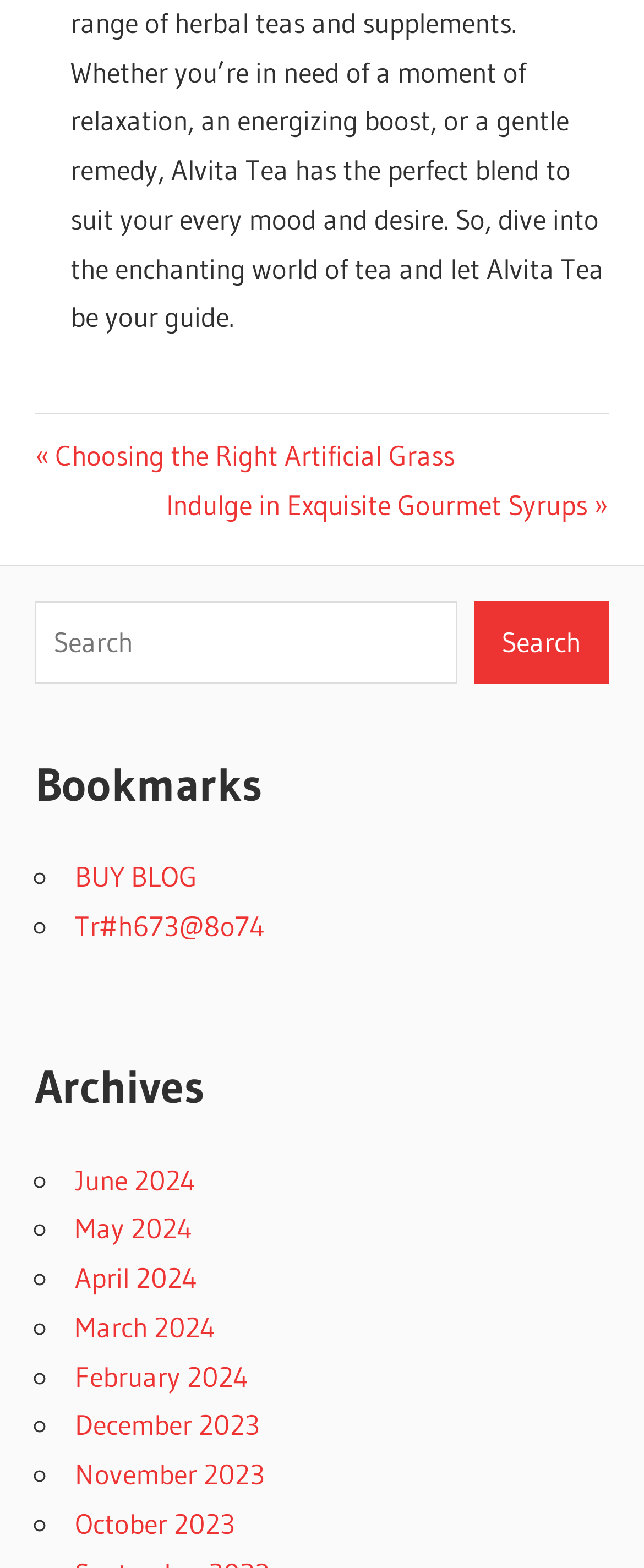Locate the bounding box coordinates of the clickable area to execute the instruction: "Search for something". Provide the coordinates as four float numbers between 0 and 1, represented as [left, top, right, bottom].

[0.054, 0.383, 0.946, 0.436]